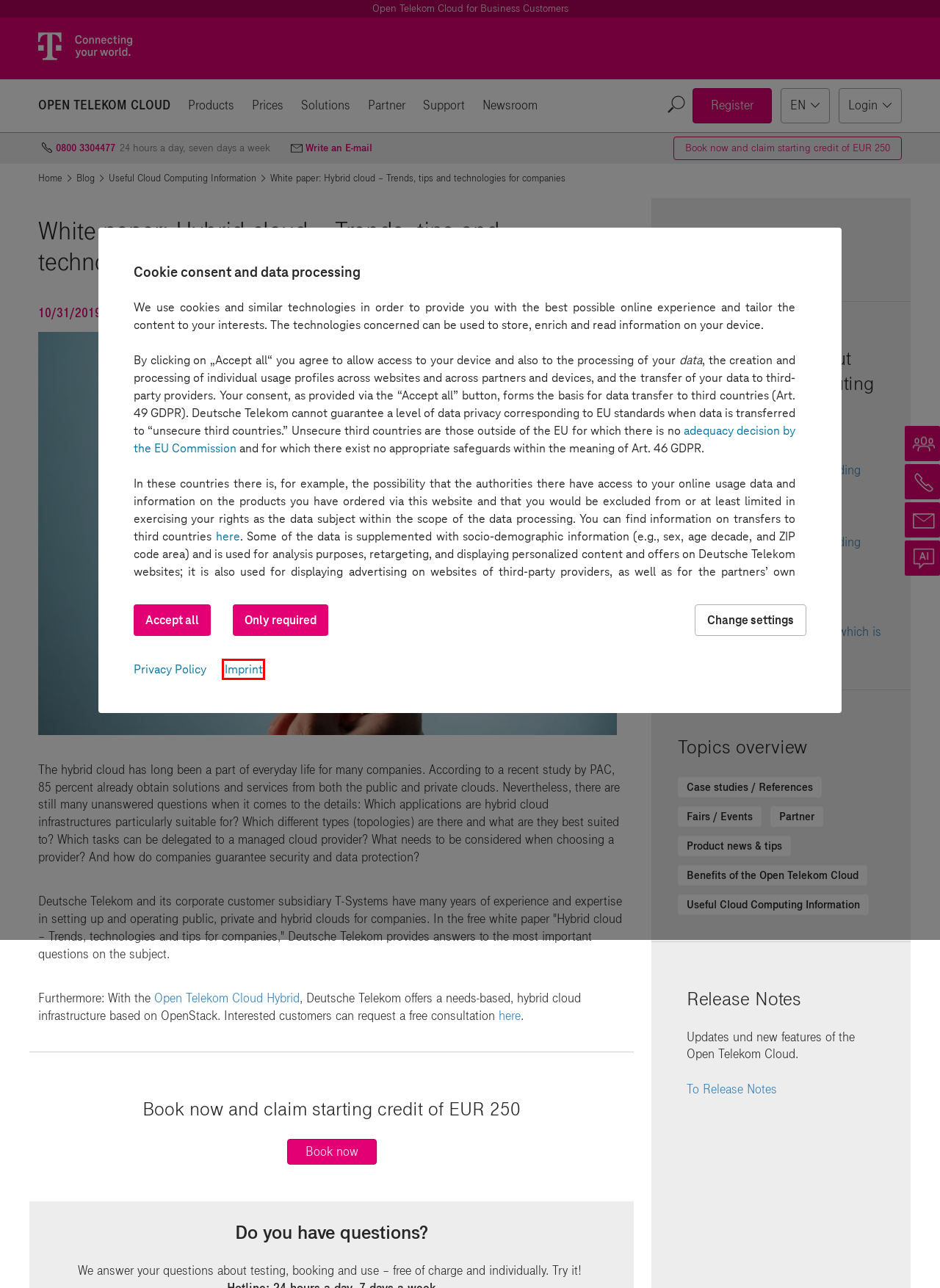You have a screenshot of a webpage with a red bounding box around an element. Select the webpage description that best matches the new webpage after clicking the element within the red bounding box. Here are the descriptions:
A. Homepage || Open Telekom Cloud - Community
B. Datenschutz, Datensicherheit | Telekom
C. Open Telekom Cloud Service Documentation — docsportal  documentation
D. Your shopping cart
E. Data privacy - Open Telekom Cloud
F. Imprint - Open Telekom Cloud
G. Data protection adequacy for non-EU countries
H. Ihre Bestellübersicht

F